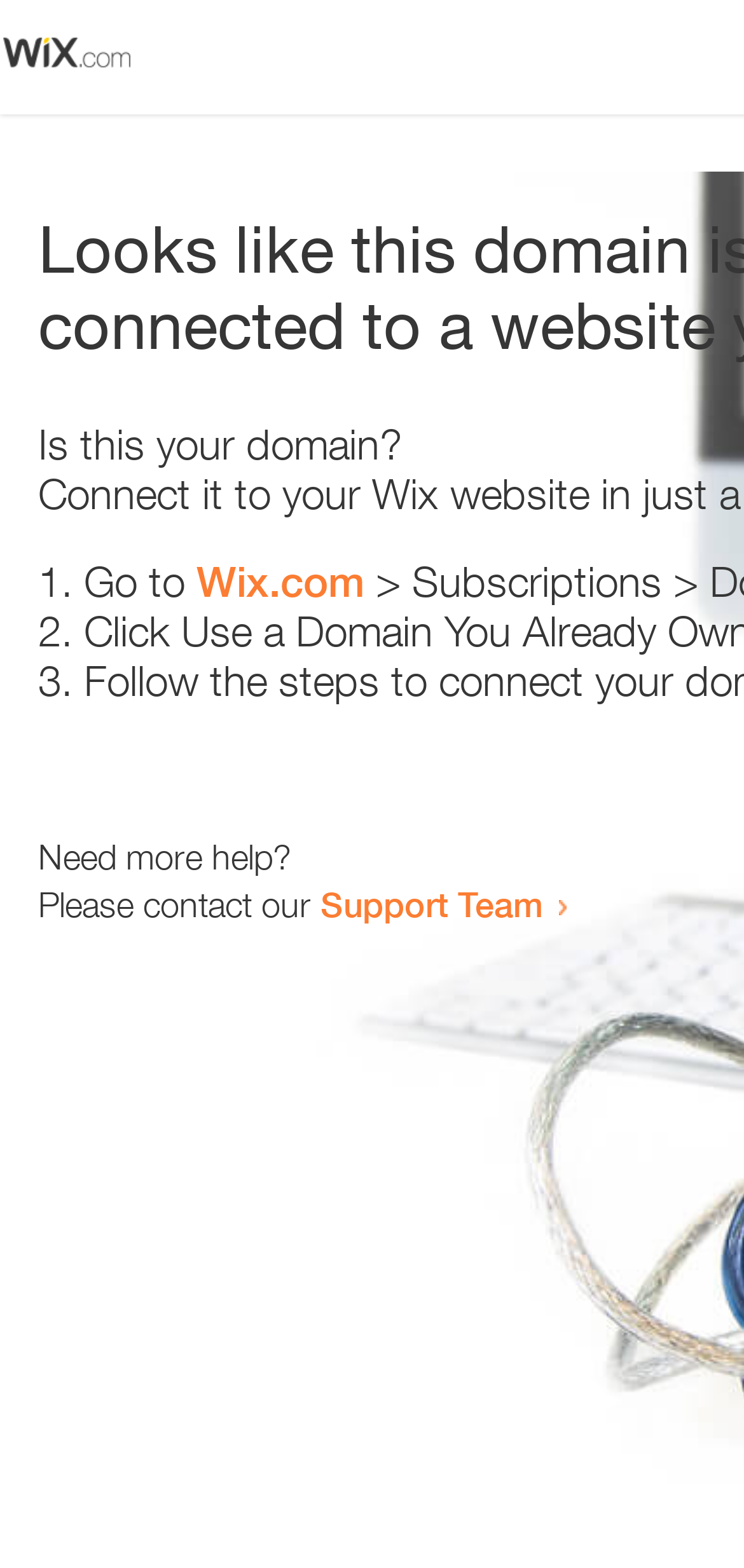Analyze the image and provide a detailed answer to the question: What is the domain being referred to?

The webpage contains a link with the text 'Wix.com', which suggests that the domain being referred to is Wix.com.